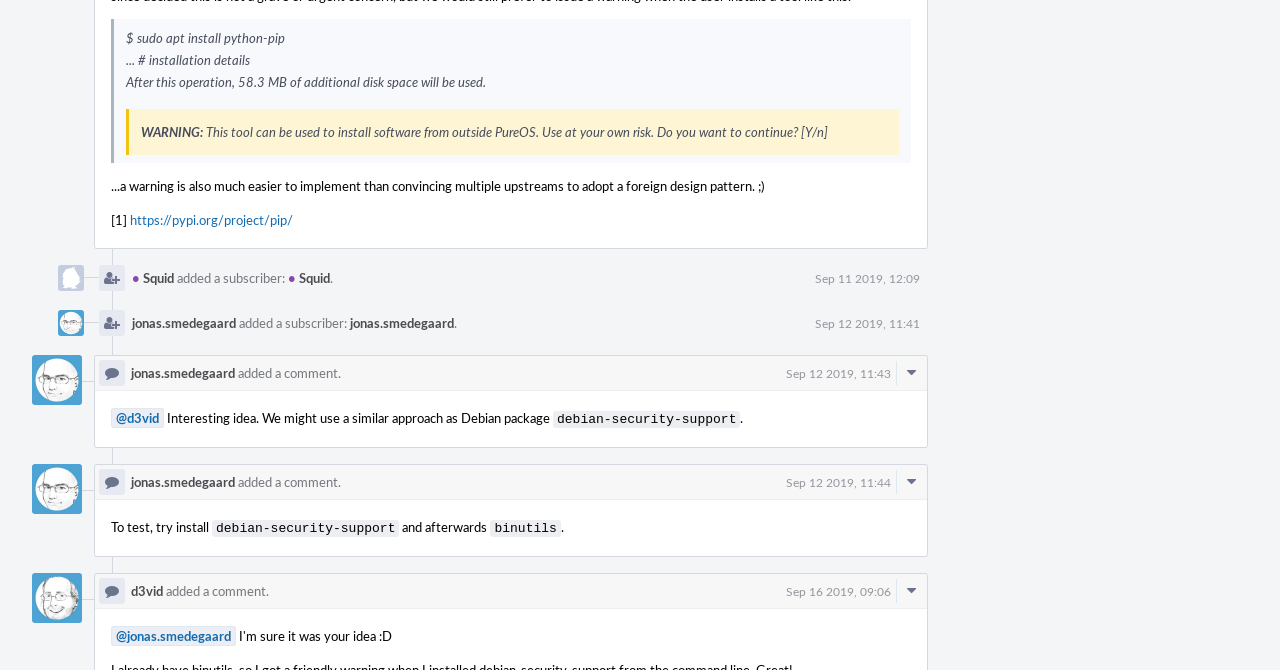Please specify the coordinates of the bounding box for the element that should be clicked to carry out this instruction: "Follow the link to Squid". The coordinates must be four float numbers between 0 and 1, formatted as [left, top, right, bottom].

[0.103, 0.401, 0.136, 0.428]